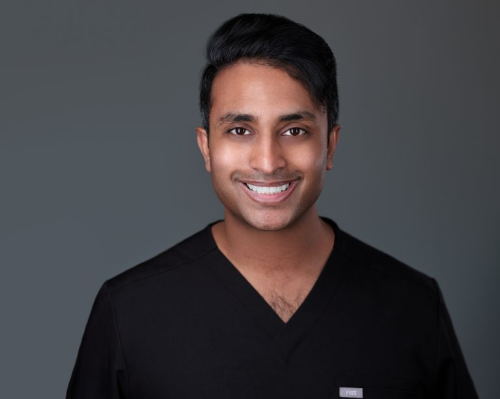What color is the background of the image?
Refer to the image and answer the question using a single word or phrase.

Soft, neutral